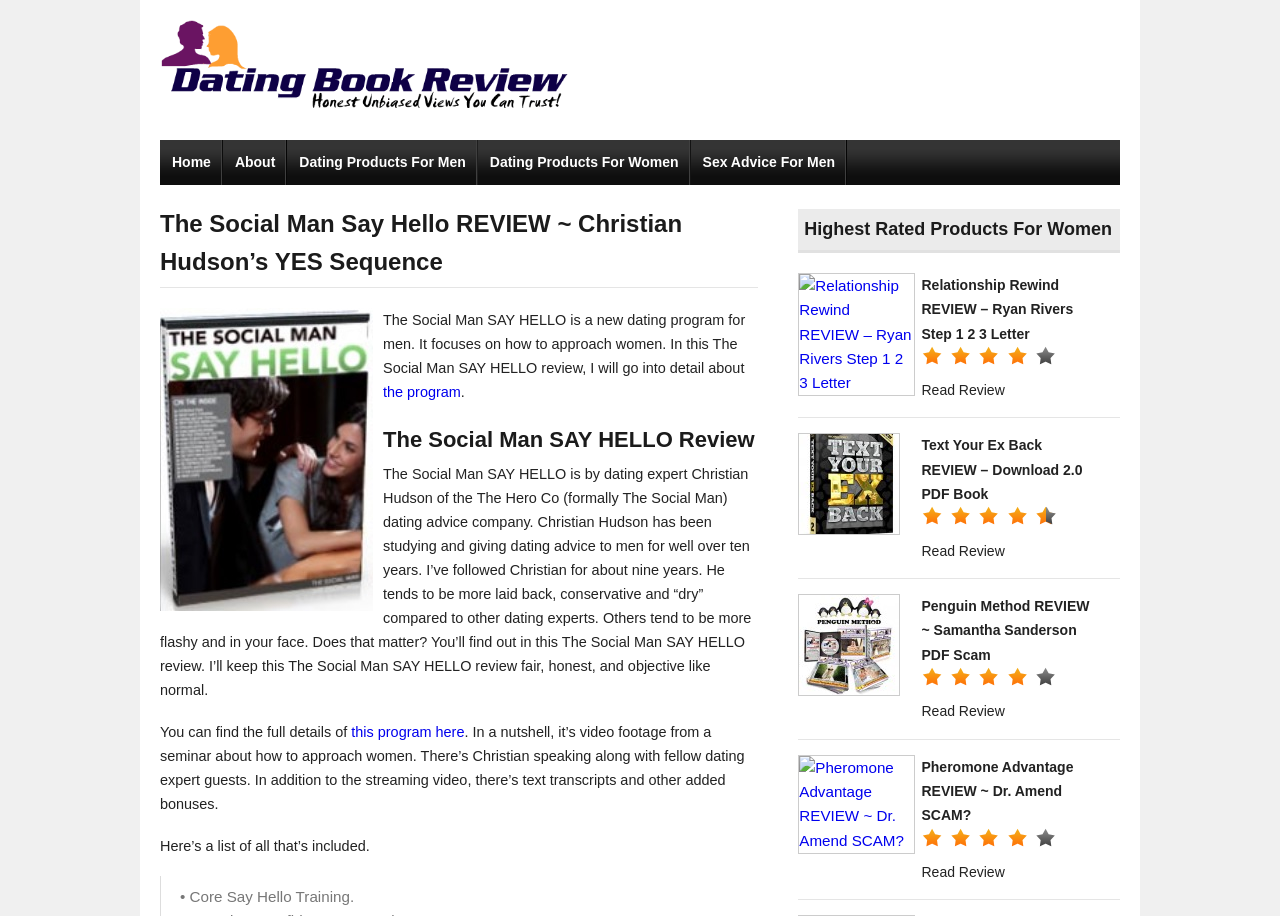Determine the bounding box coordinates of the clickable element to complete this instruction: "View the 'Relationship Rewind REVIEW – Ryan Rivers Step 1 2 3 Letter'". Provide the coordinates in the format of four float numbers between 0 and 1, [left, top, right, bottom].

[0.624, 0.408, 0.715, 0.427]